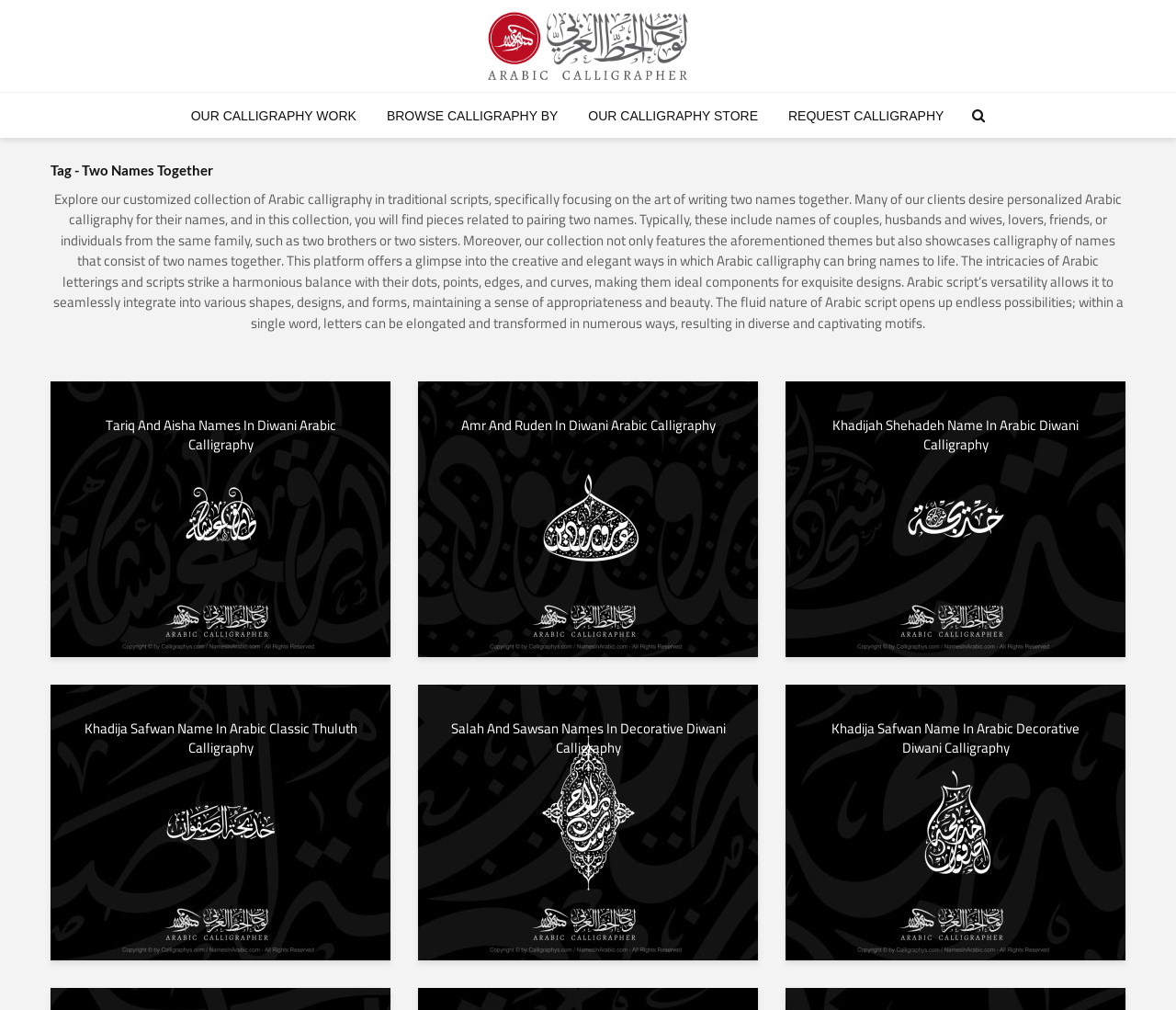Specify the bounding box coordinates of the element's region that should be clicked to achieve the following instruction: "Visit Arabic Calligrapher". The bounding box coordinates consist of four float numbers between 0 and 1, in the format [left, top, right, bottom].

[0.414, 0.035, 0.586, 0.052]